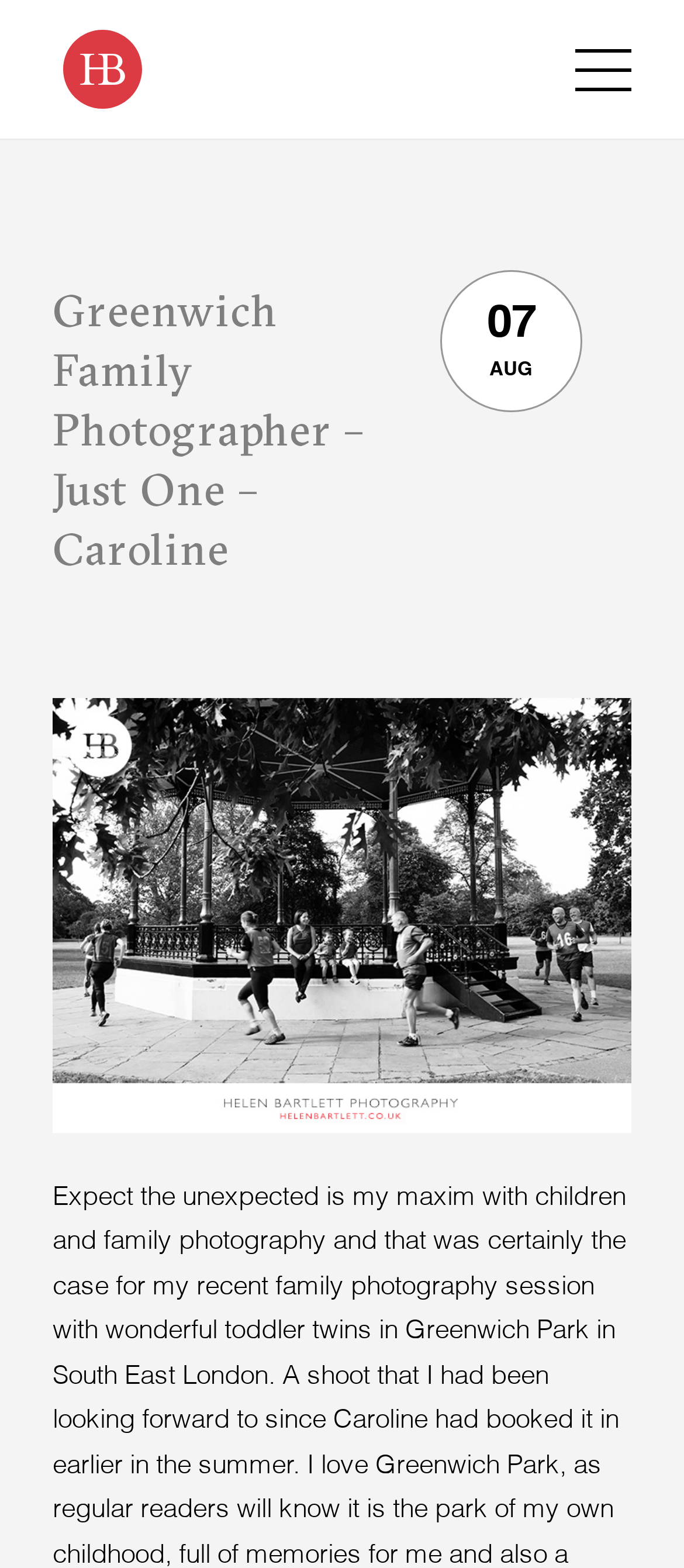Generate a detailed explanation of the webpage's features and information.

This webpage is about a family photographer, specifically Helen Bartlett, who is based in Greenwich. At the top left of the page, there is a link to Helen Bartlett's profile, accompanied by a small image of her. Below this, there is a large header section that spans most of the page's width. Within this header, the title "Greenwich Family Photographer – Just One – Caroline" is prominently displayed. To the right of the title, there is a date "07 AUG" indicating the publication or posting date of the content.

On the same level as the header, there is a large image that takes up most of the page's width, likely showcasing the photographer's work. The overall layout of the page is clean, with a clear focus on the photographer's identity and a prominent display of their work.